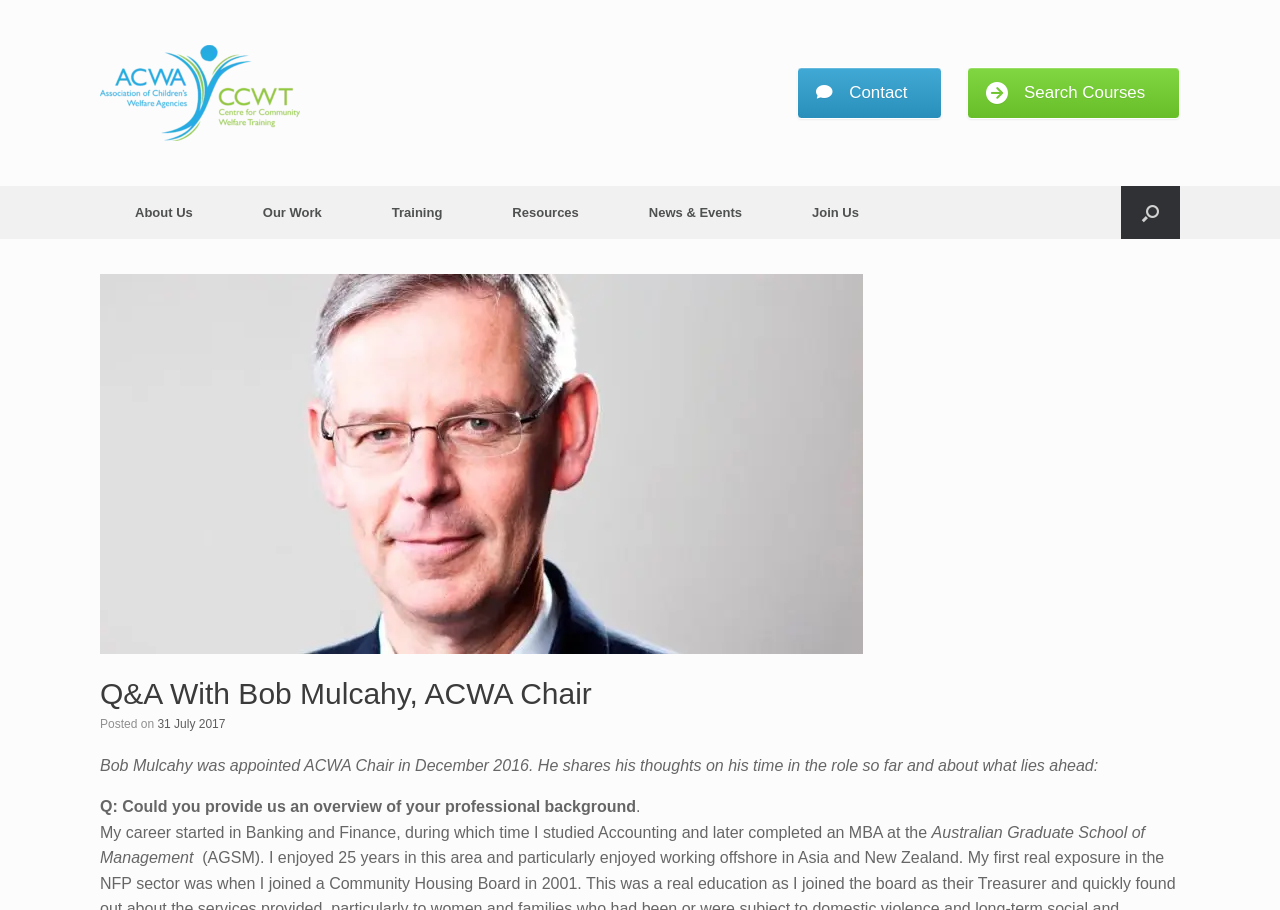Refer to the image and offer a detailed explanation in response to the question: What is the purpose of the button with the text 'Open the search'?

I inferred the answer by looking at the button element with the text 'Open the search' and assuming that its purpose is to activate the search function on the website.